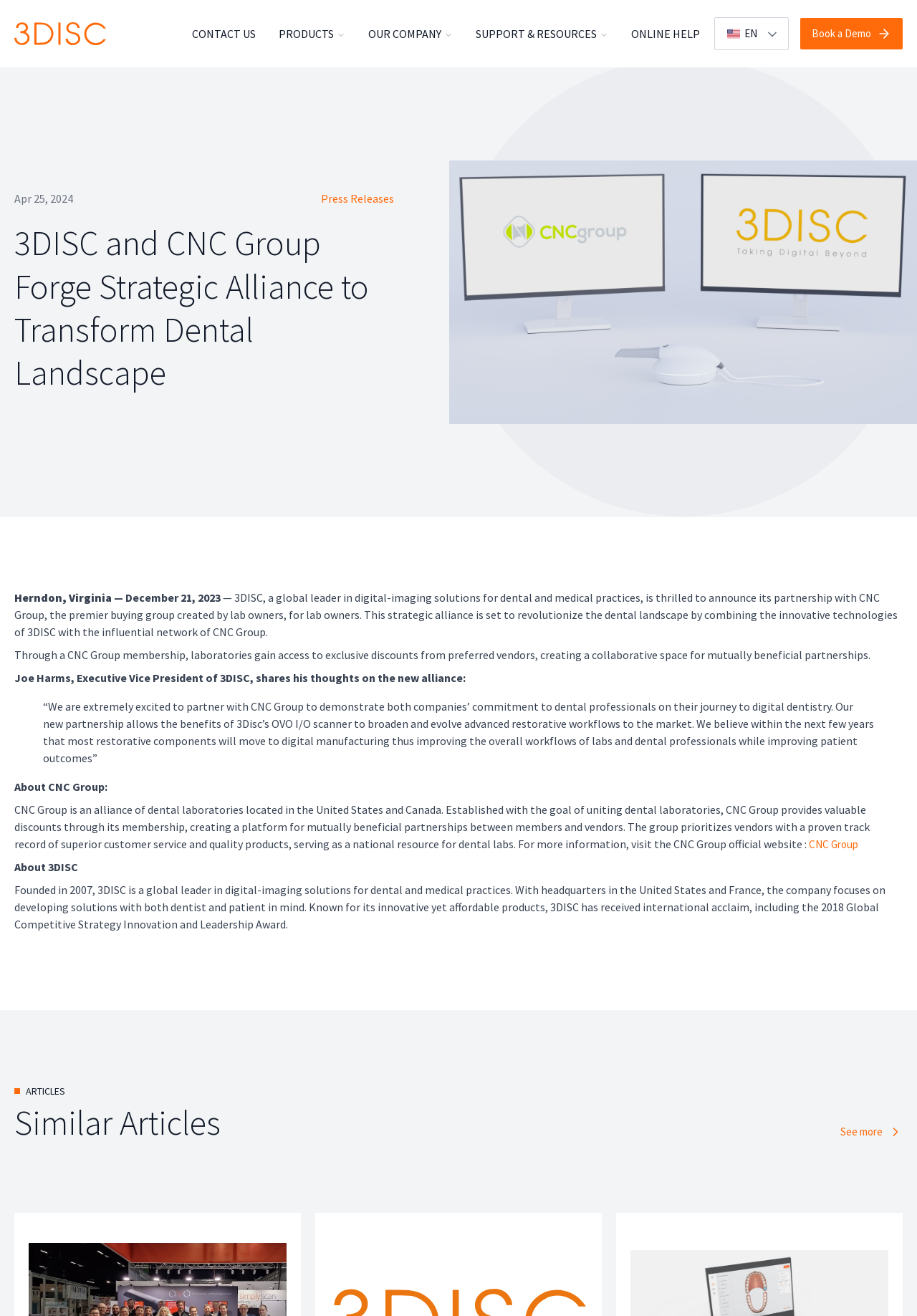What is the purpose of CNC Group?
Please provide a comprehensive answer to the question based on the webpage screenshot.

I found the purpose of CNC Group by reading the text that describes CNC Group as an alliance of dental laboratories located in the United States and Canada, which provides valuable discounts through its membership, creating a platform for mutually beneficial partnerships between members and vendors.